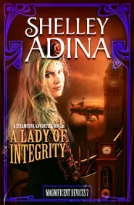Create an exhaustive description of the image.

The image features the cover of "A Lady of Integrity," a novel by Shelley Adina, which is part of the "Magnificent Devices" series. The cover art showcases a striking portrayal of a young woman with flowing hair, set against a dramatic backdrop that hints at a steampunk aesthetic. She gazes confidently at the viewer while the iconic silhouette of a clock tower and a floating airship suggest an intriguing adventure. The title, prominently displayed, along with the author's name, invites readers into a world of historical fantasy filled with adventure and innovation. This book is the seventh installment in the series, promising a continuation of the captivating narratives that fans have come to cherish.